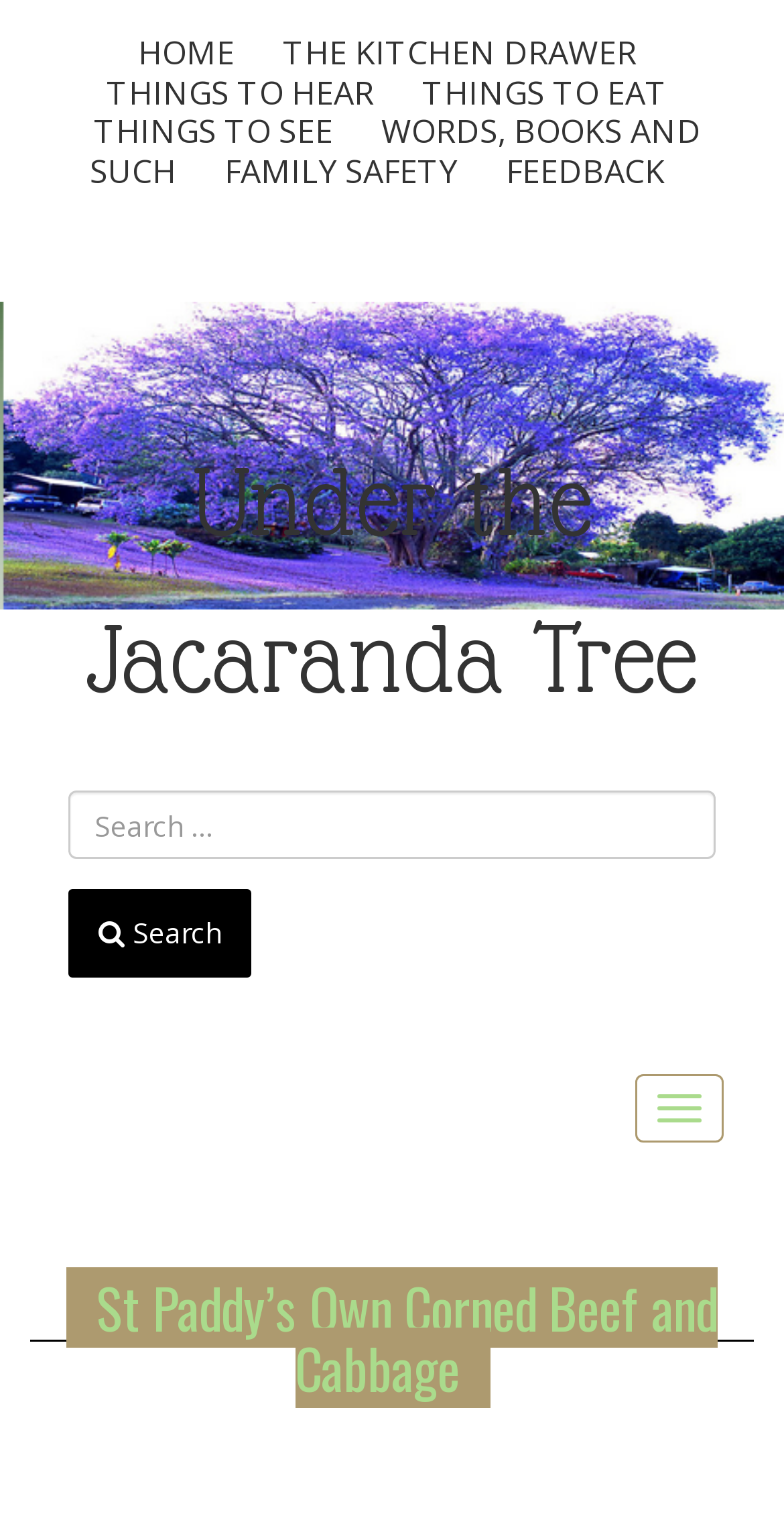Determine the main heading of the webpage and generate its text.

St Paddy’s Own Corned Beef and Cabbage